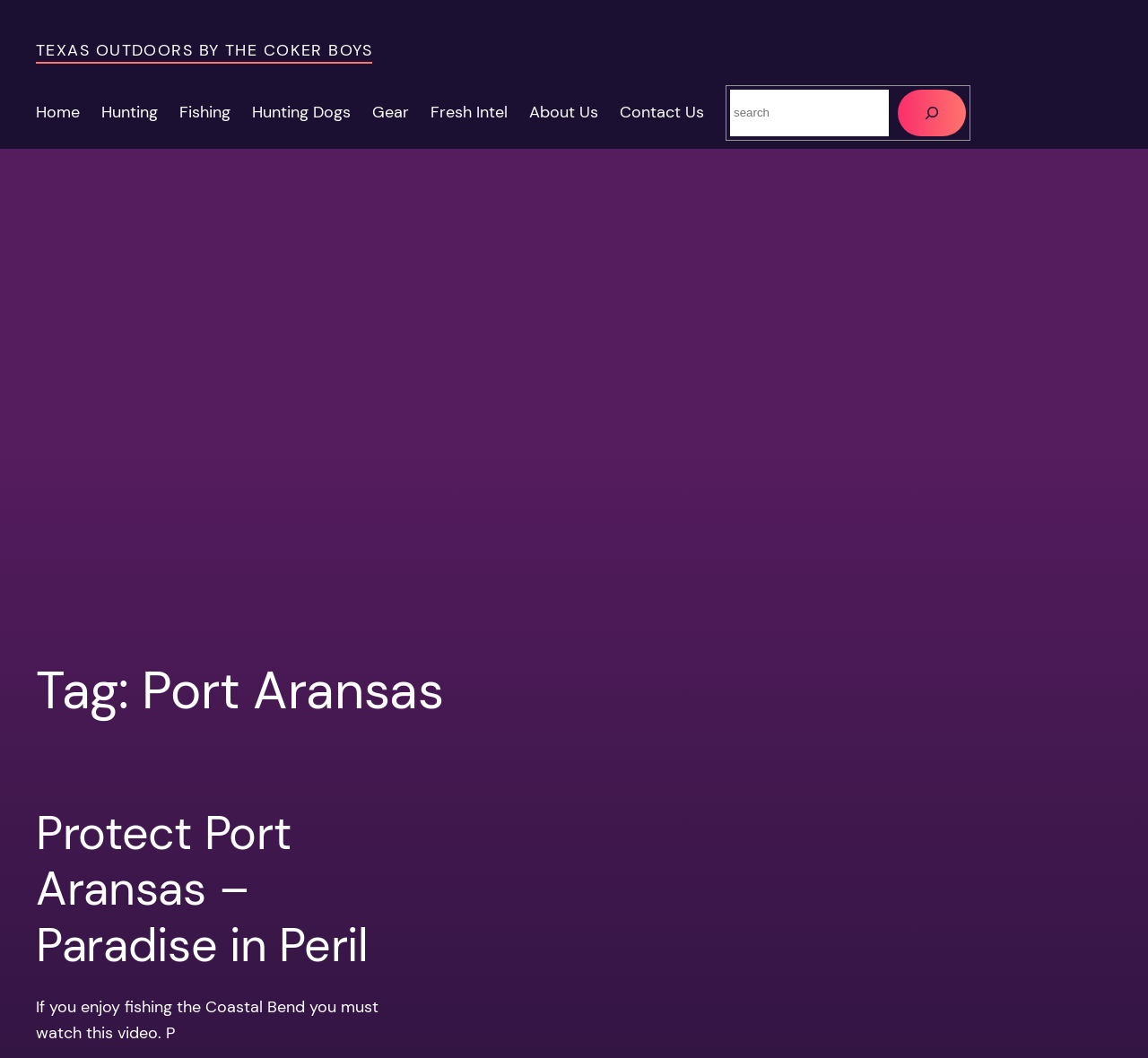What is the name of the website?
Please analyze the image and answer the question with as much detail as possible.

The name of the website can be found at the top of the webpage, where it says 'TEXAS OUTDOORS BY THE COKER BOYS' in a link format.